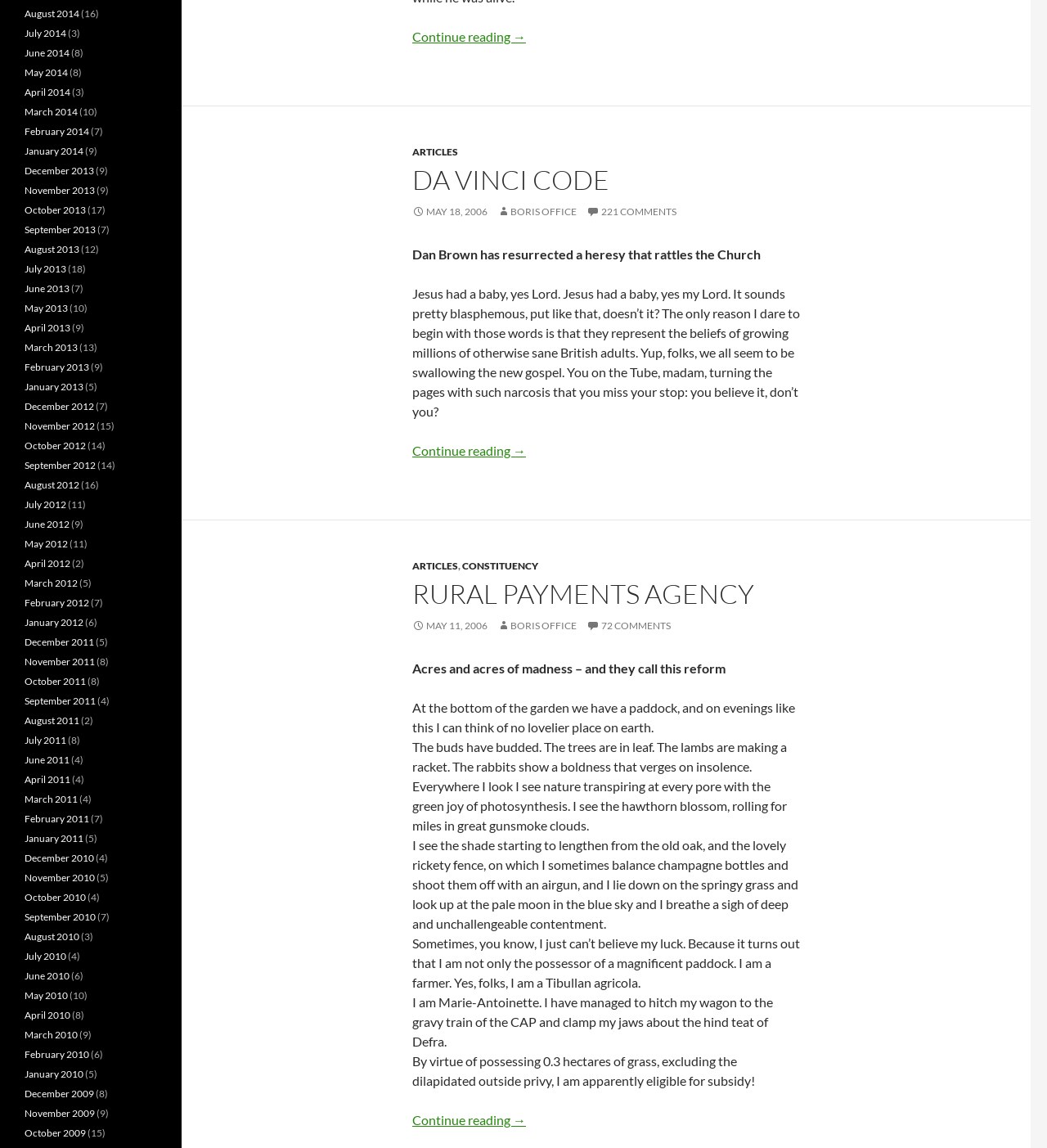Determine the bounding box coordinates of the UI element described below. Use the format (top-left x, top-left y, bottom-right x, bottom-right y) with floating point numbers between 0 and 1: January 2011

[0.023, 0.725, 0.08, 0.736]